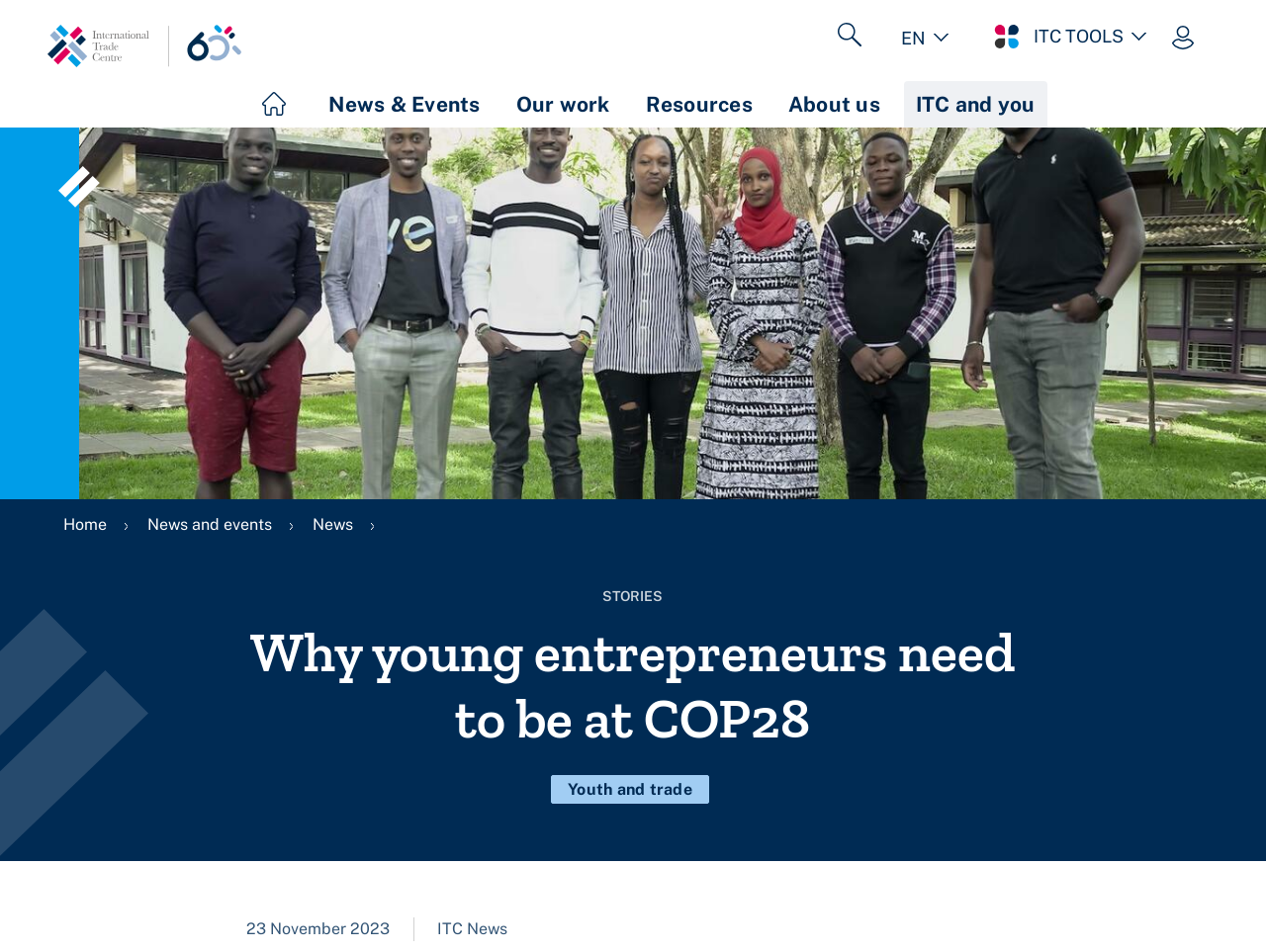Locate the bounding box coordinates of the element that should be clicked to fulfill the instruction: "Go to the 'News and events' page".

[0.116, 0.542, 0.215, 0.561]